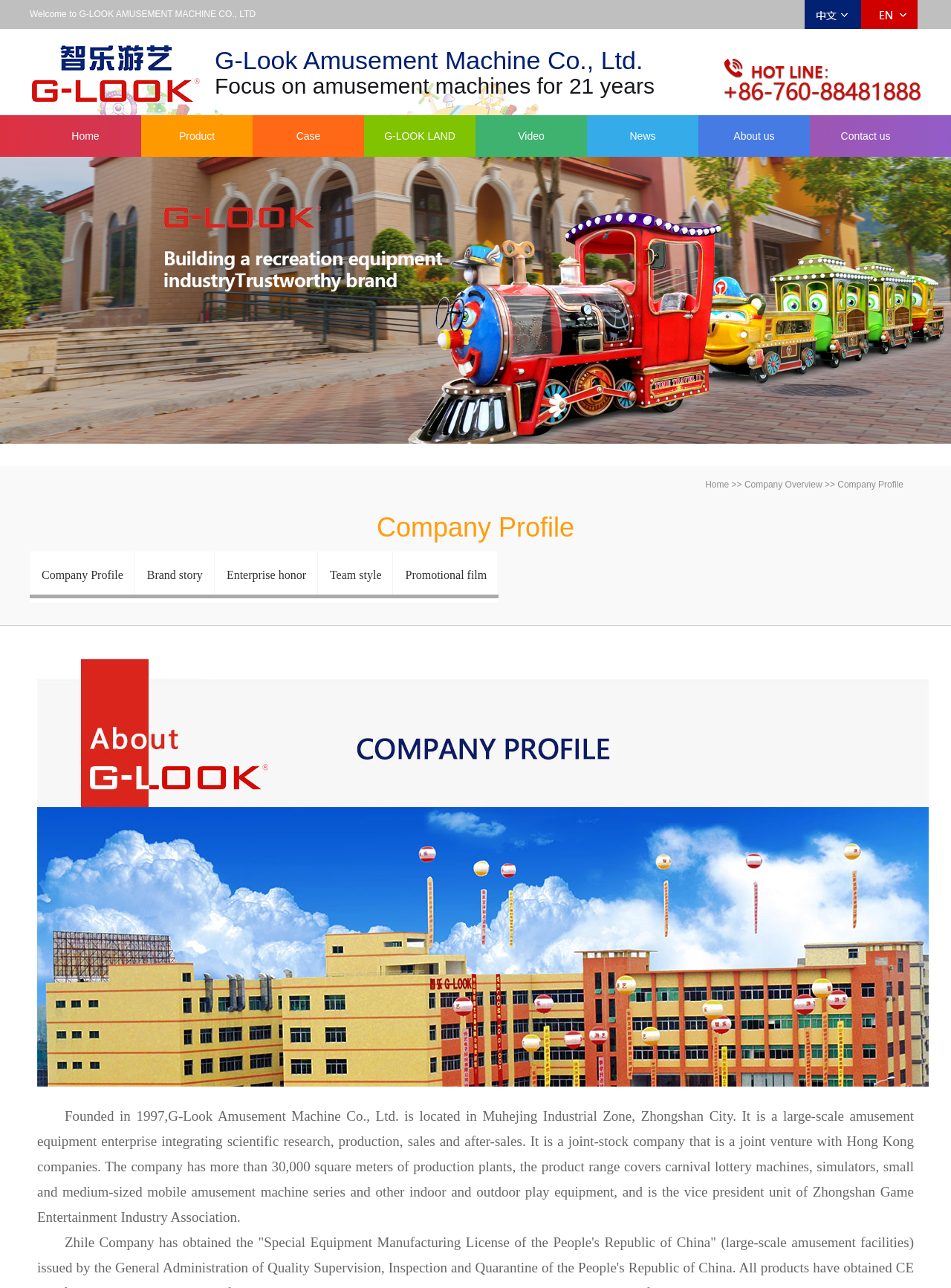Please provide a comprehensive response to the question below by analyzing the image: 
What is the purpose of the 'G-LOOK LAND' link?

Based on the webpage content, we can see that there is a link 'G-LOOK LAND', but there is no clear indication of its purpose. It might be related to a specific product or service offered by G-Look Amusement Machine Co., Ltd., but without more information, we cannot determine its exact purpose.